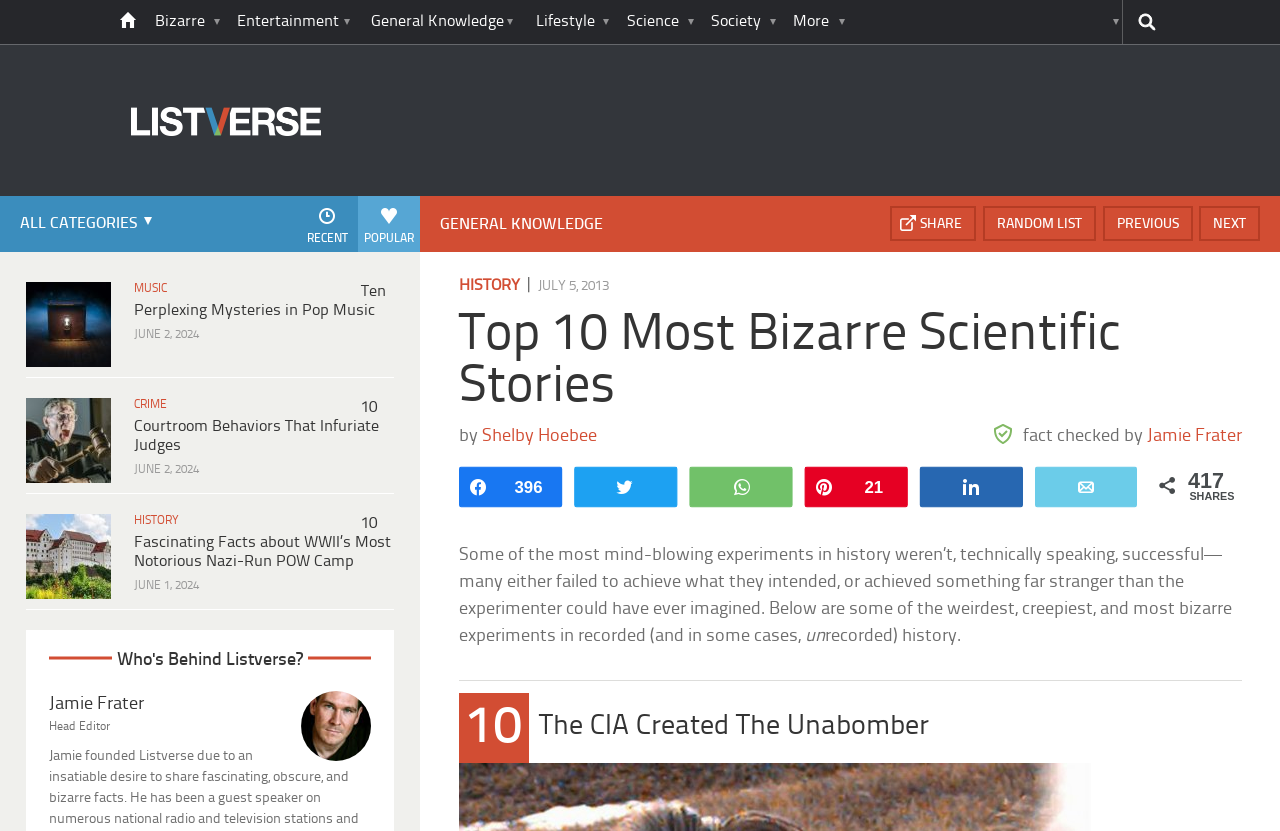What is the name of the website?
Provide a detailed and well-explained answer to the question.

I determined the answer by looking at the logo of the website, which is an image with the text 'Listverse Logo' and is located at the top left corner of the webpage.